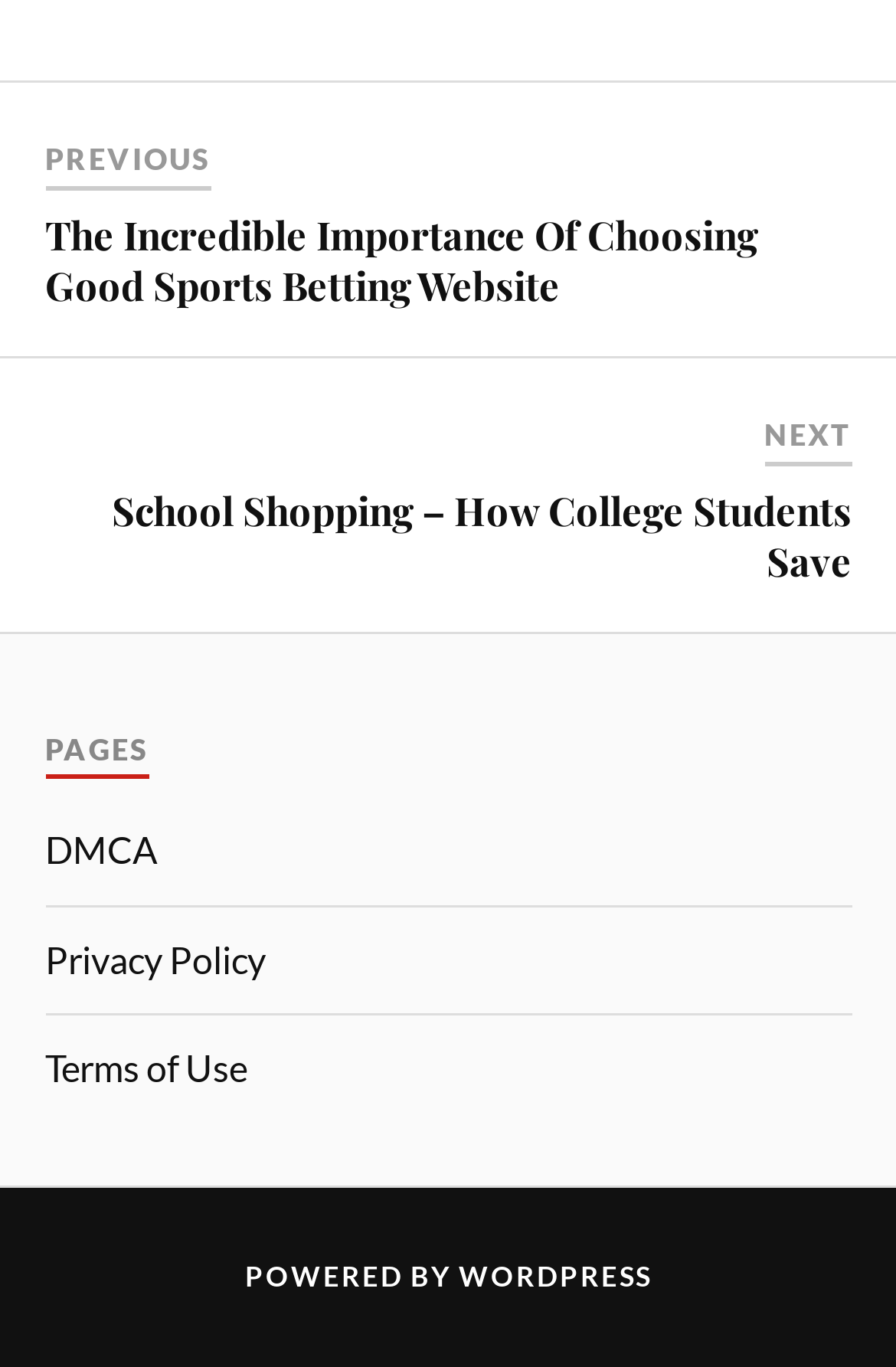Give a short answer to this question using one word or a phrase:
What is the last link in the PAGES section?

Terms of Use